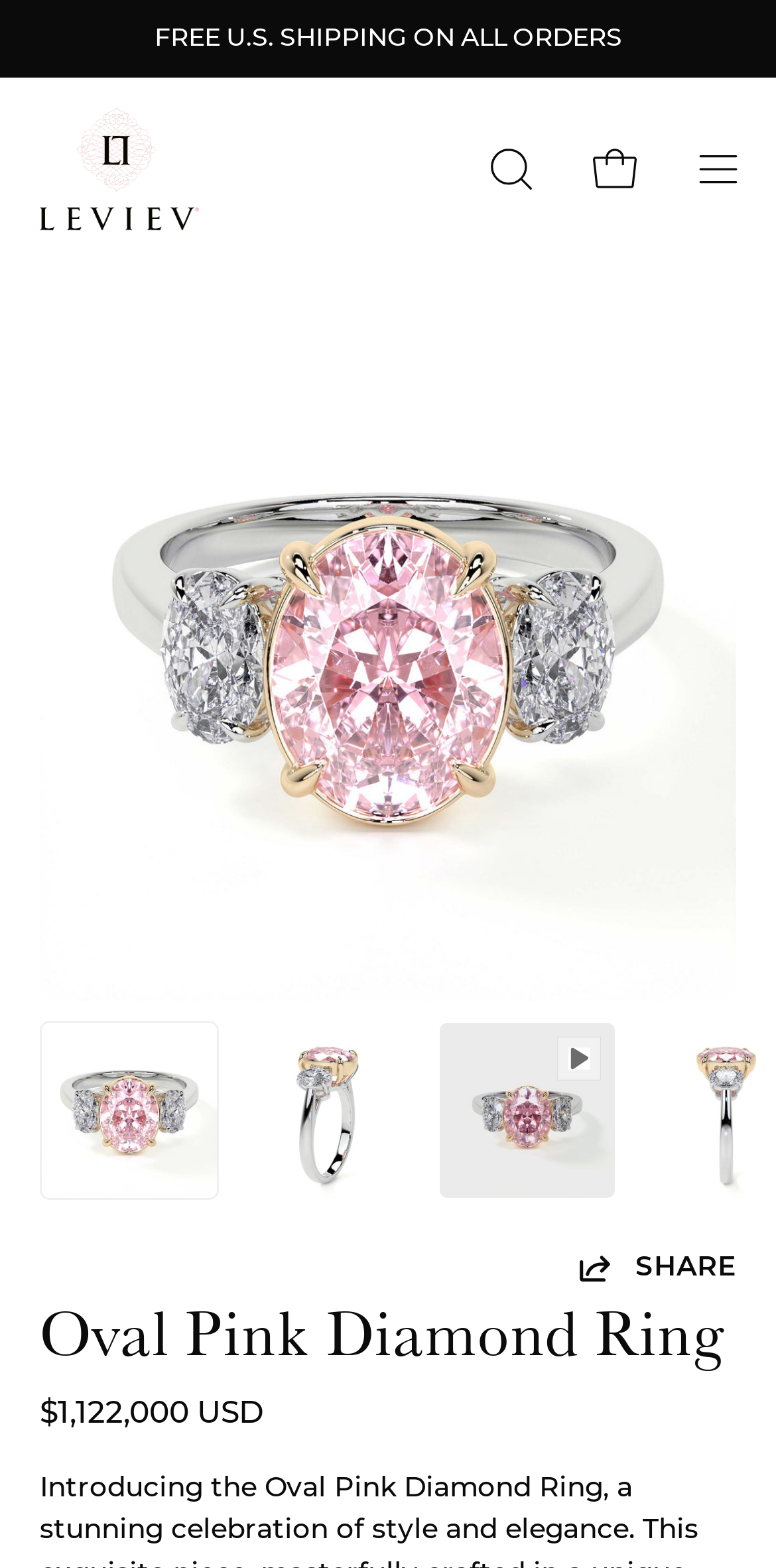What is the function of the button with the text 'SHARE'?
Please look at the screenshot and answer using one word or phrase.

To share the ring